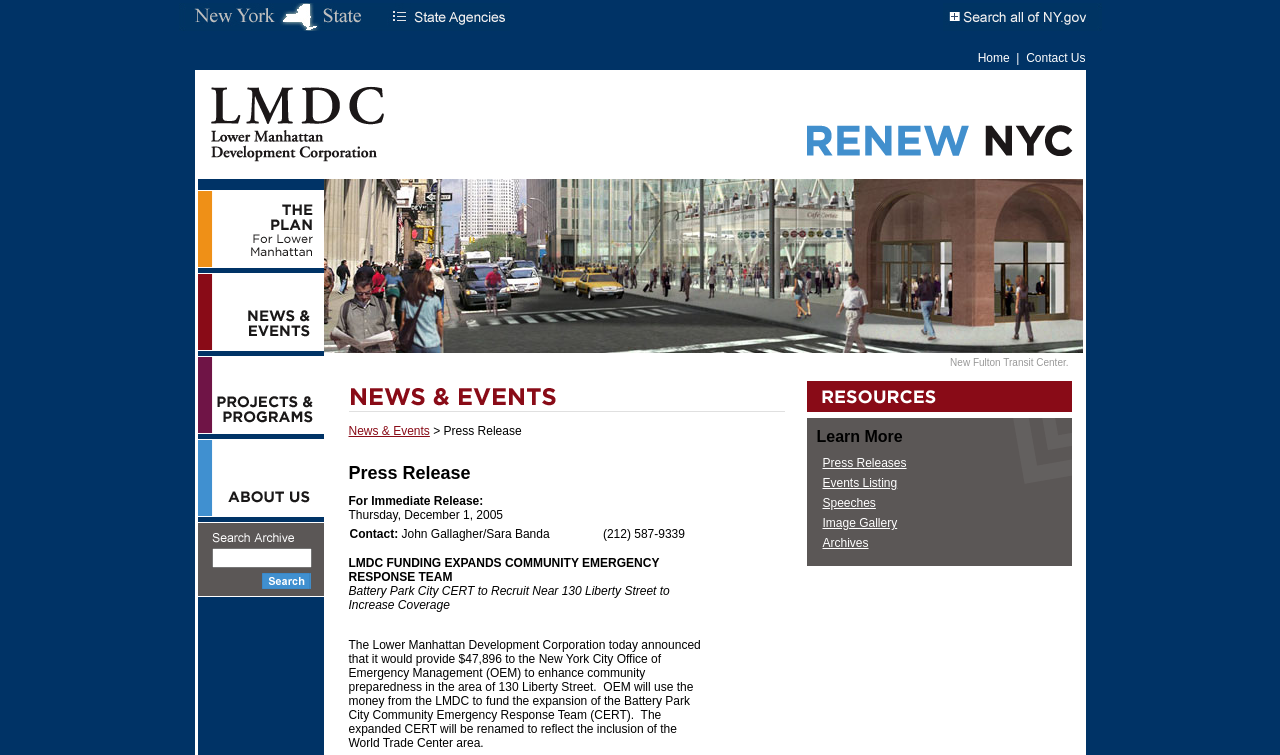Can you find the bounding box coordinates of the area I should click to execute the following instruction: "Go to Home"?

[0.764, 0.068, 0.789, 0.086]